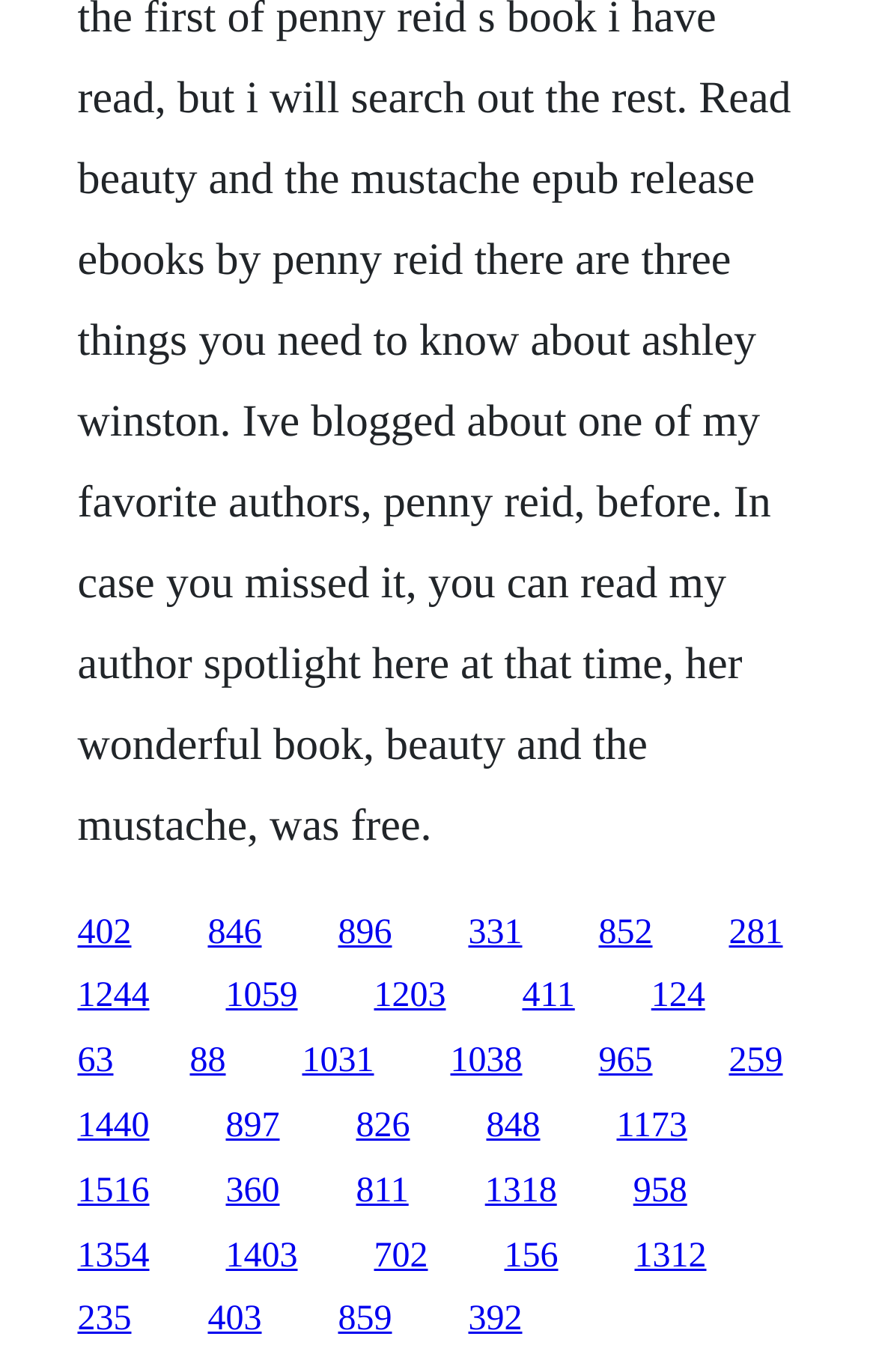Can you find the bounding box coordinates for the element to click on to achieve the instruction: "Become a Member"?

None